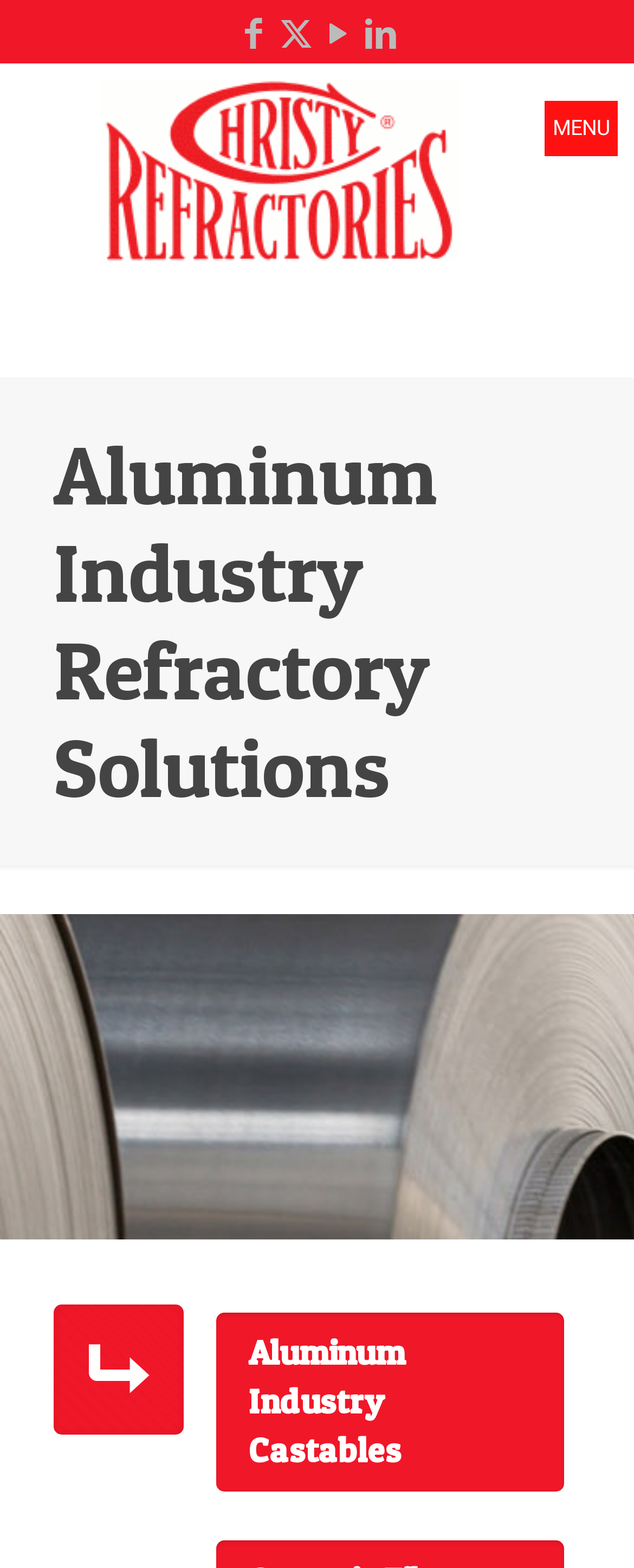Generate a thorough description of the webpage.

The webpage is about Christy Refractories' solutions for the aluminum industry. At the top left, there is a list of contact details. Below the contact details, there are four social media icons - Facebook, Twitter, YouTube, and LinkedIn - aligned horizontally, followed by the company logo, "crc_logo", which takes up most of the top section of the page. 

On the top right, there is a mobile menu button with the text "MENU". 

The main content of the page is divided into two sections. The first section has a heading "Aluminum Industry Refractory Solutions" that spans almost the entire width of the page. The second section has a subheading "Aluminum Industry Castables" located at the bottom of the page, with a link to the same title.